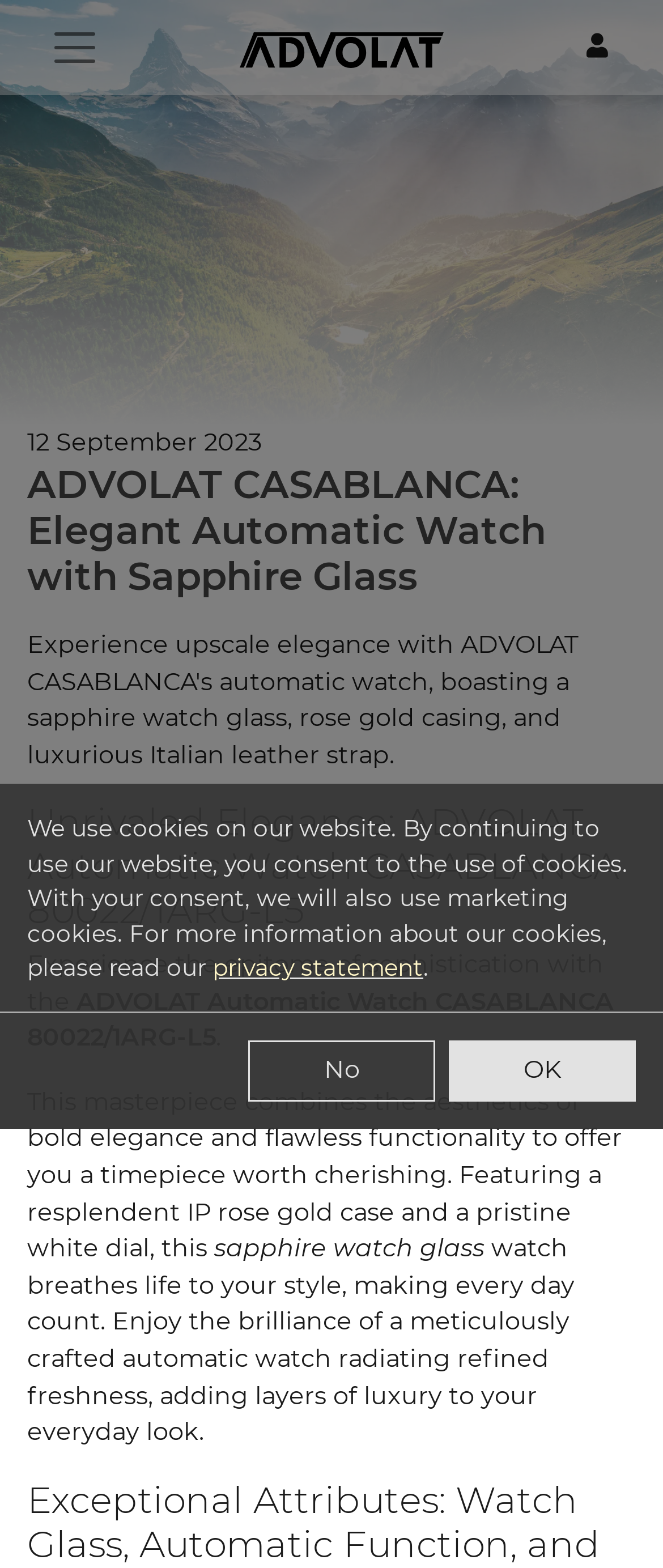What is the name of the watch model?
Using the visual information from the image, give a one-word or short-phrase answer.

CASABLANCA 80022/1ARG-L5